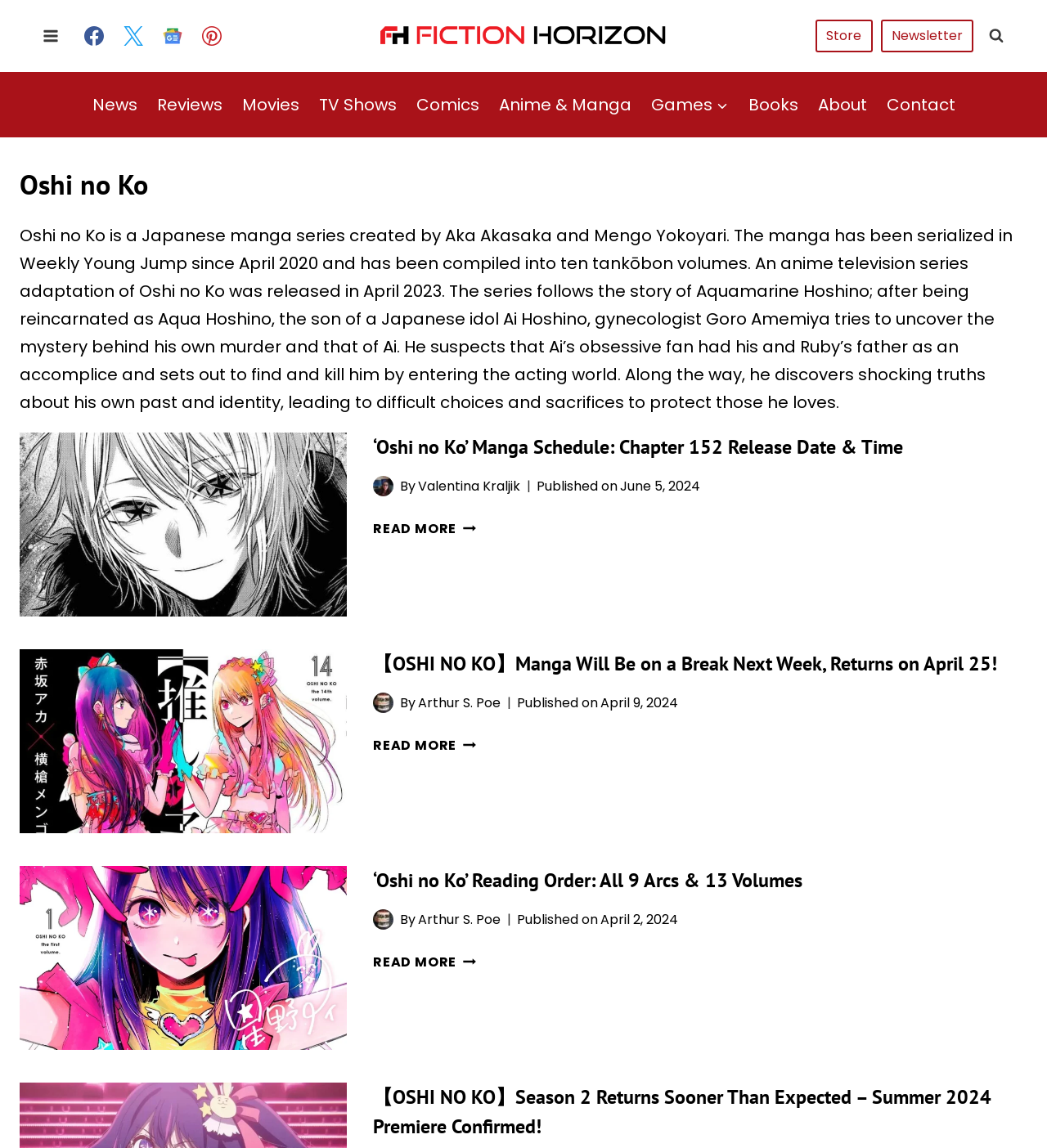Determine the bounding box coordinates of the clickable region to execute the instruction: "Check the news". The coordinates should be four float numbers between 0 and 1, denoted as [left, top, right, bottom].

[0.079, 0.071, 0.14, 0.112]